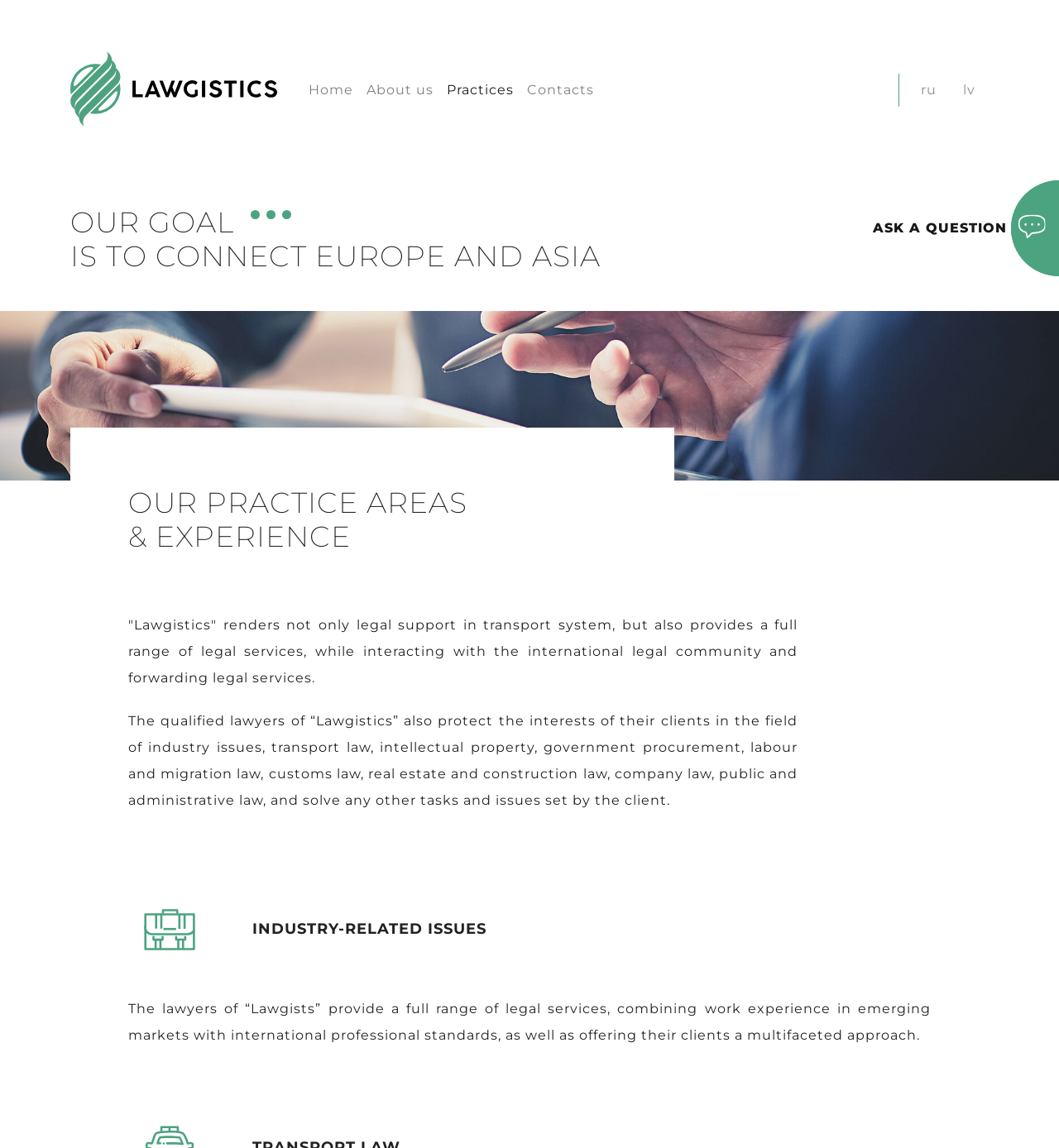Give a detailed account of the webpage's layout and content.

The webpage is about the law consultancy firm "Lawgistics" and its practice areas and experience. At the top, there is a large heading "OUR PRACTICE AREAS & EXPERIENCE" that spans almost the entire width of the page. Below this heading, there is a row of links, including "Home", "About us", "Practices", "Contacts", and language options "ru" and "lv", which are aligned horizontally and take up about half of the page's width.

On the right side of the page, there is a button "Ask a question" with a commenting icon next to it. Below this button, there is a section that highlights the firm's achievements, with a heading "VOTED THE BEST LAW CONSULTANCY" and a brief description of the firm's services.

The main content of the page is divided into sections, with headings "OUR PRACTICE AREAS & EXPERIENCE" and "INDUSTRY-RELATED ISSUES". The text describes the firm's legal services, including its expertise in transport law, intellectual property, government procurement, and other areas. The text is arranged in paragraphs, with some sections having a smaller font size than others.

There are no images on the page, but there are some icons, including a commenting icon next to the "Ask a question" button and a plugin object icon next to the "INDUSTRY-RELATED ISSUES" heading. Overall, the page has a clean and organized layout, with clear headings and concise text that effectively communicates the firm's services and expertise.